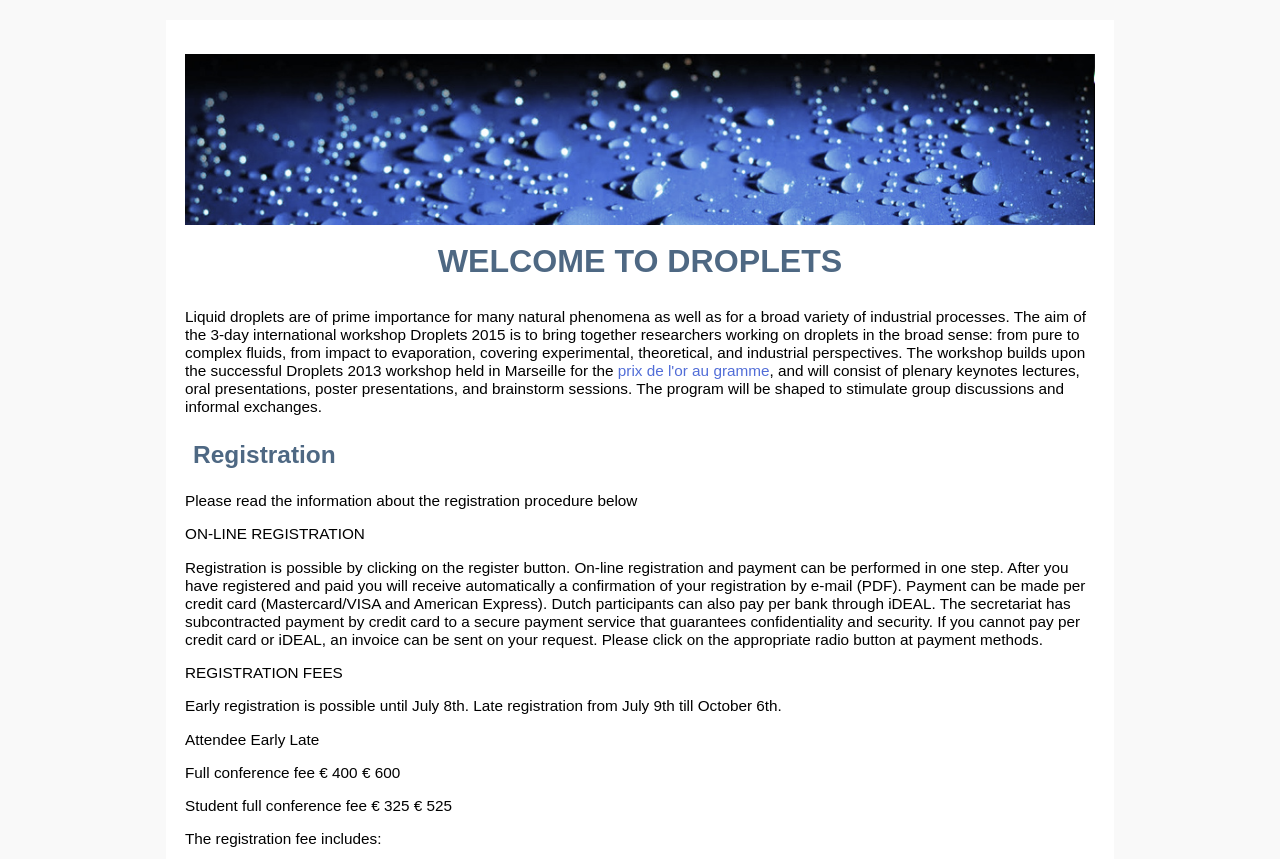What is included in the registration fee?
Please respond to the question with a detailed and thorough explanation.

Although the webpage mentions that 'The registration fee includes:', it does not specify what exactly is included in the fee. It only mentions that the fee includes something, but does not provide further details.